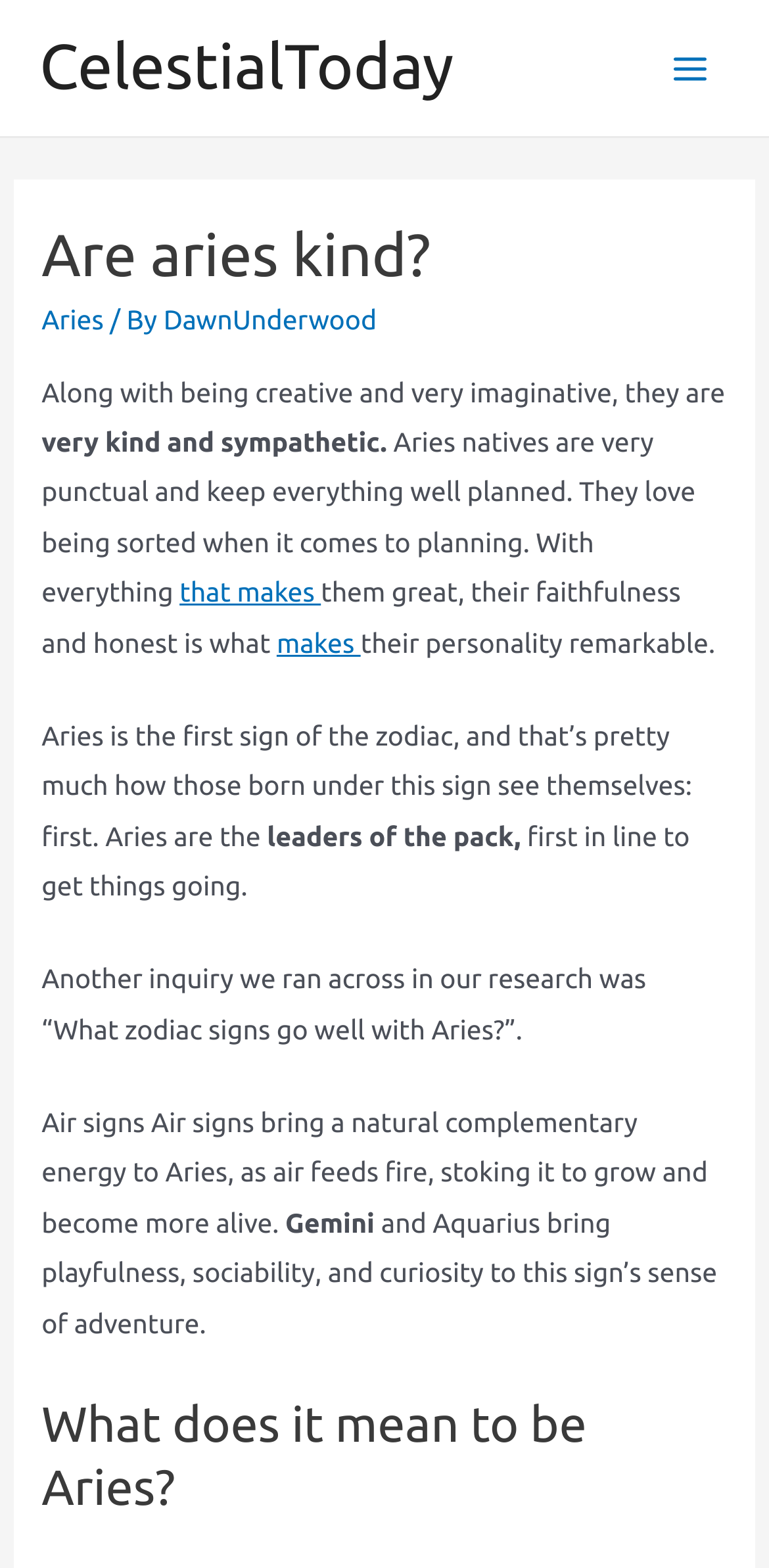Provide an in-depth caption for the elements present on the webpage.

The webpage is about the personality traits of Aries individuals, with a focus on their kind and sympathetic nature. At the top left of the page, there is a link to "CelestialToday" and a button labeled "Main Menu" at the top right. Below the button, there is an image.

The main content of the page is divided into sections, with a heading "Are aries kind?" at the top. Below the heading, there are three paragraphs of text that describe the characteristics of Aries individuals, including their creativity, punctuality, and faithfulness.

To the right of the heading, there is a link to "Aries" and a text "By DawnUnderwood". The paragraphs of text are followed by several links and static text blocks that provide more information about Aries, including their leadership qualities and compatibility with other zodiac signs.

At the bottom of the page, there is a heading "What does it mean to be Aries?" which suggests that the page may provide more in-depth information about the Aries zodiac sign. Overall, the page appears to be an informative article about the personality traits and characteristics of Aries individuals.